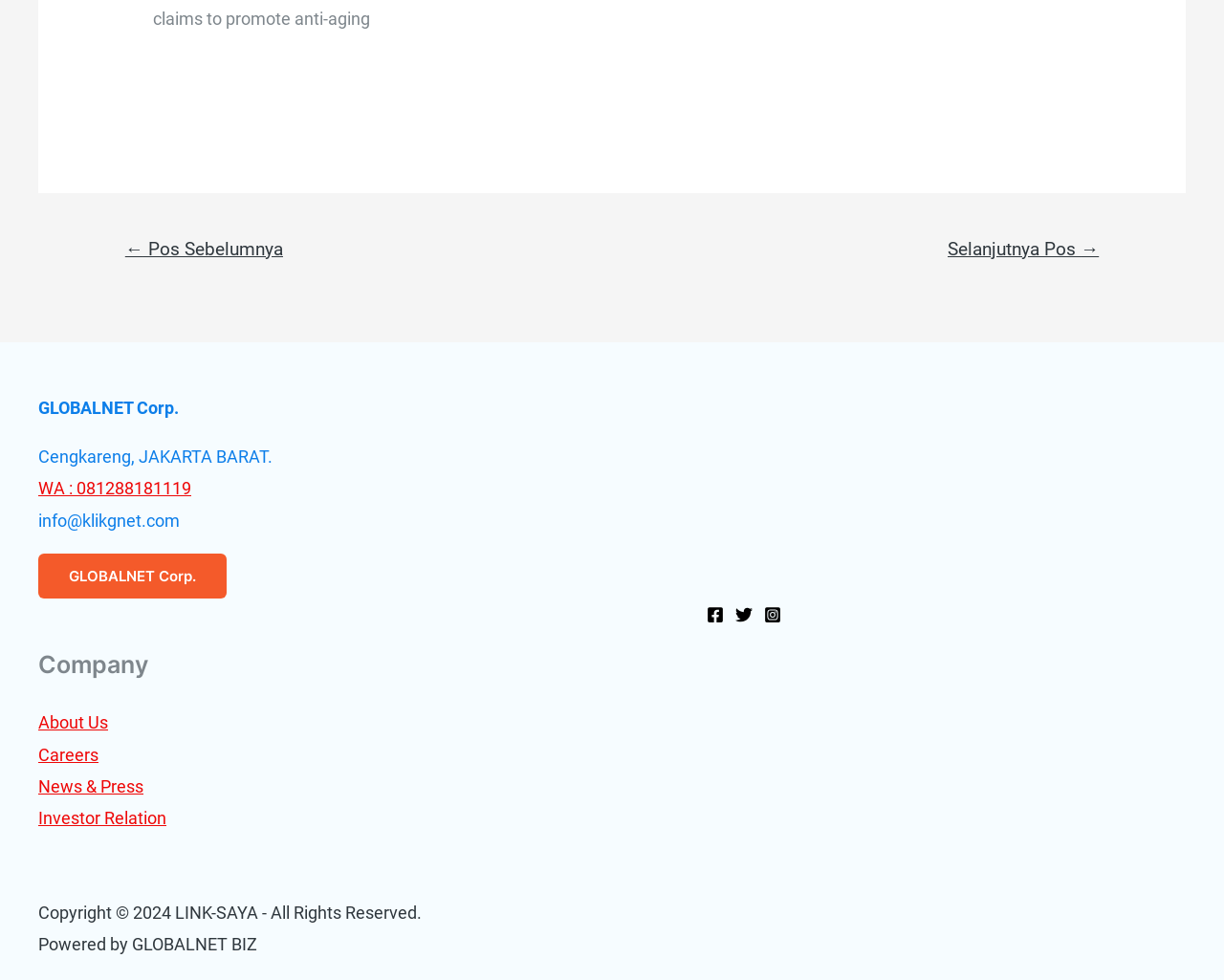Using the description: "GLOBALNET Corp.", identify the bounding box of the corresponding UI element in the screenshot.

[0.031, 0.565, 0.185, 0.611]